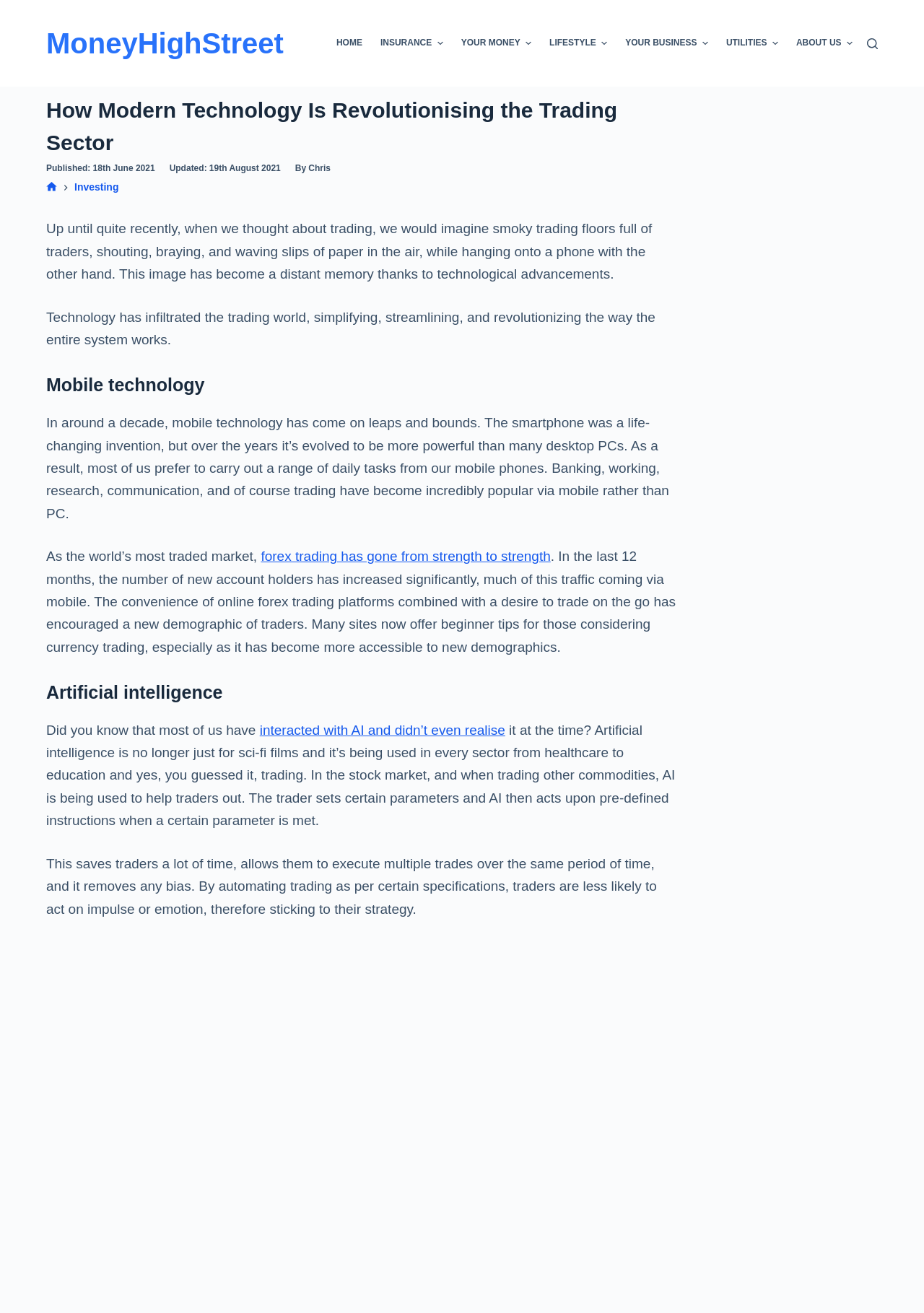Identify the bounding box coordinates of the clickable region required to complete the instruction: "Click on the 'HOME' menu item". The coordinates should be given as four float numbers within the range of 0 and 1, i.e., [left, top, right, bottom].

[0.364, 0.0, 0.402, 0.066]